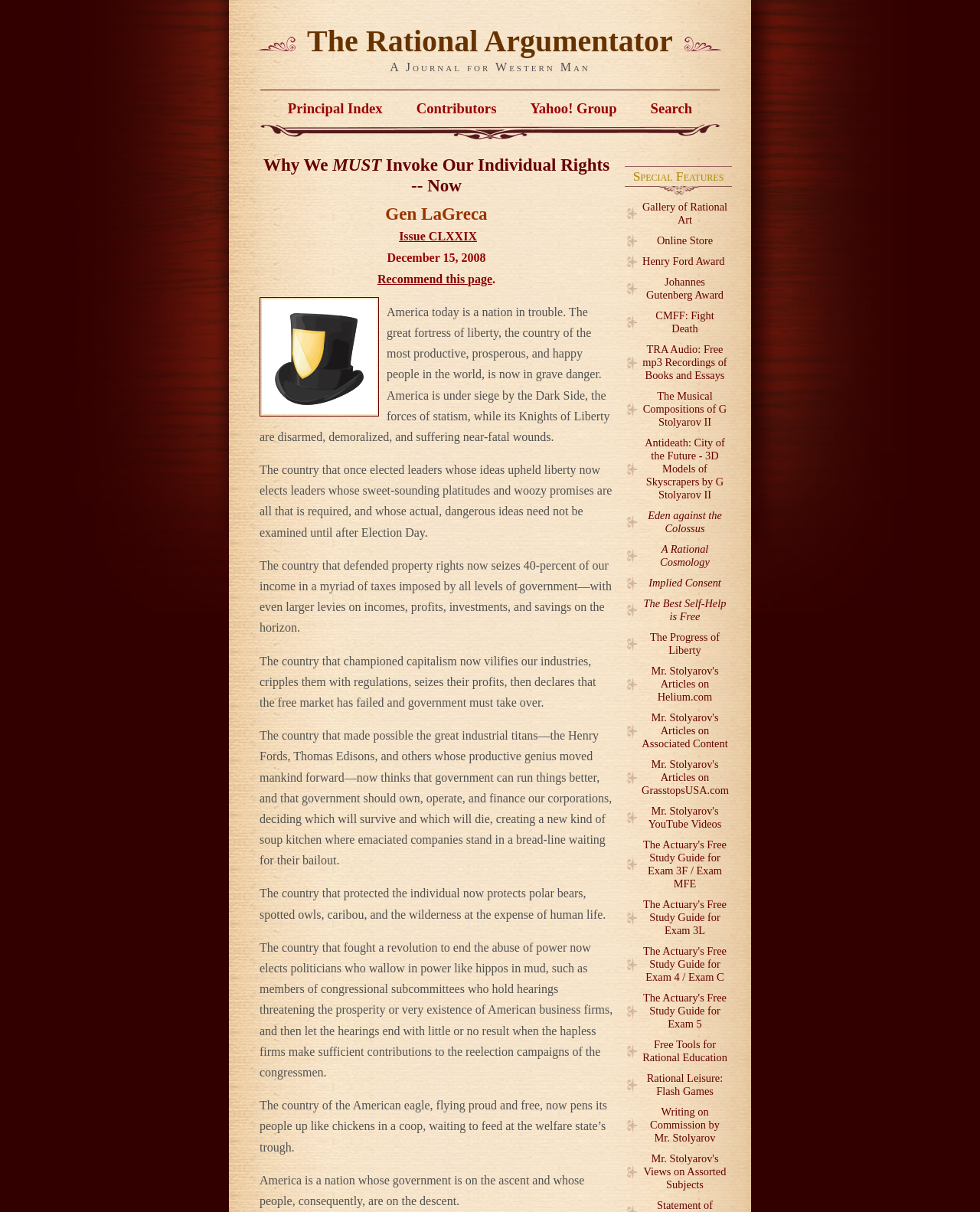Answer the following in one word or a short phrase: 
What is the name of the journal?

The Rational Argumentator